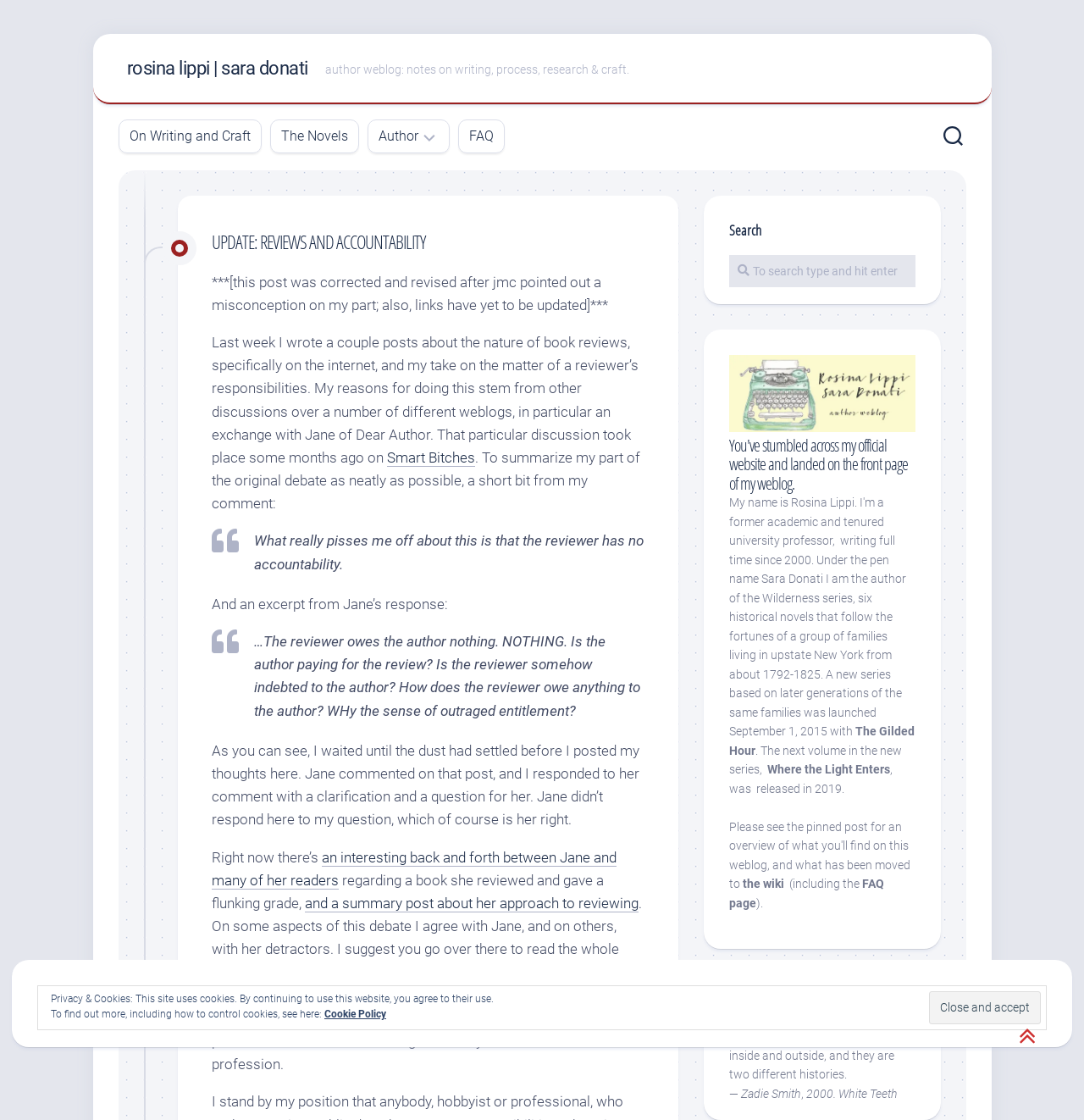Please specify the bounding box coordinates for the clickable region that will help you carry out the instruction: "Click on the 'On Writing and Craft' link".

[0.119, 0.113, 0.231, 0.13]